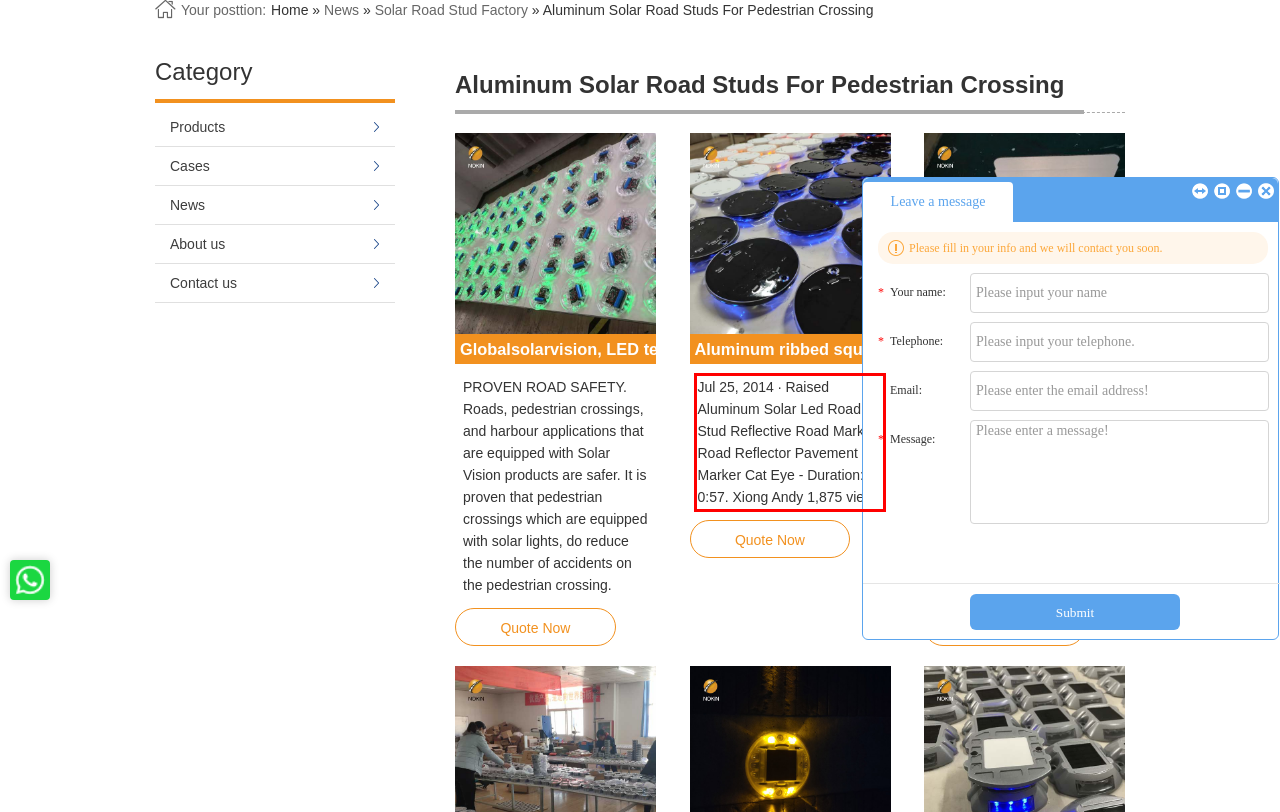You have a screenshot with a red rectangle around a UI element. Recognize and extract the text within this red bounding box using OCR.

Jul 25, 2014 · Raised Aluminum Solar Led Road Stud Reflective Road Marker Road Reflector Pavement Marker Cat Eye - Duration: 0:57. Xiong Andy 1,875 views